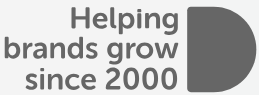Offer a thorough description of the image.

The image features a modern, minimalist design with a prominent tagline that reads "Helping brands grow since 2000." This message is displayed in a clean, gray font, highlighting the company's long-standing commitment to brand development and growth strategies. The design includes a subtle graphic element on the right, suggesting innovation and forward-thinking, complementing the text's focus on partnership and progress. Overall, the image encapsulates a professional and supportive ethos aimed at fostering brand success in a dynamic market.